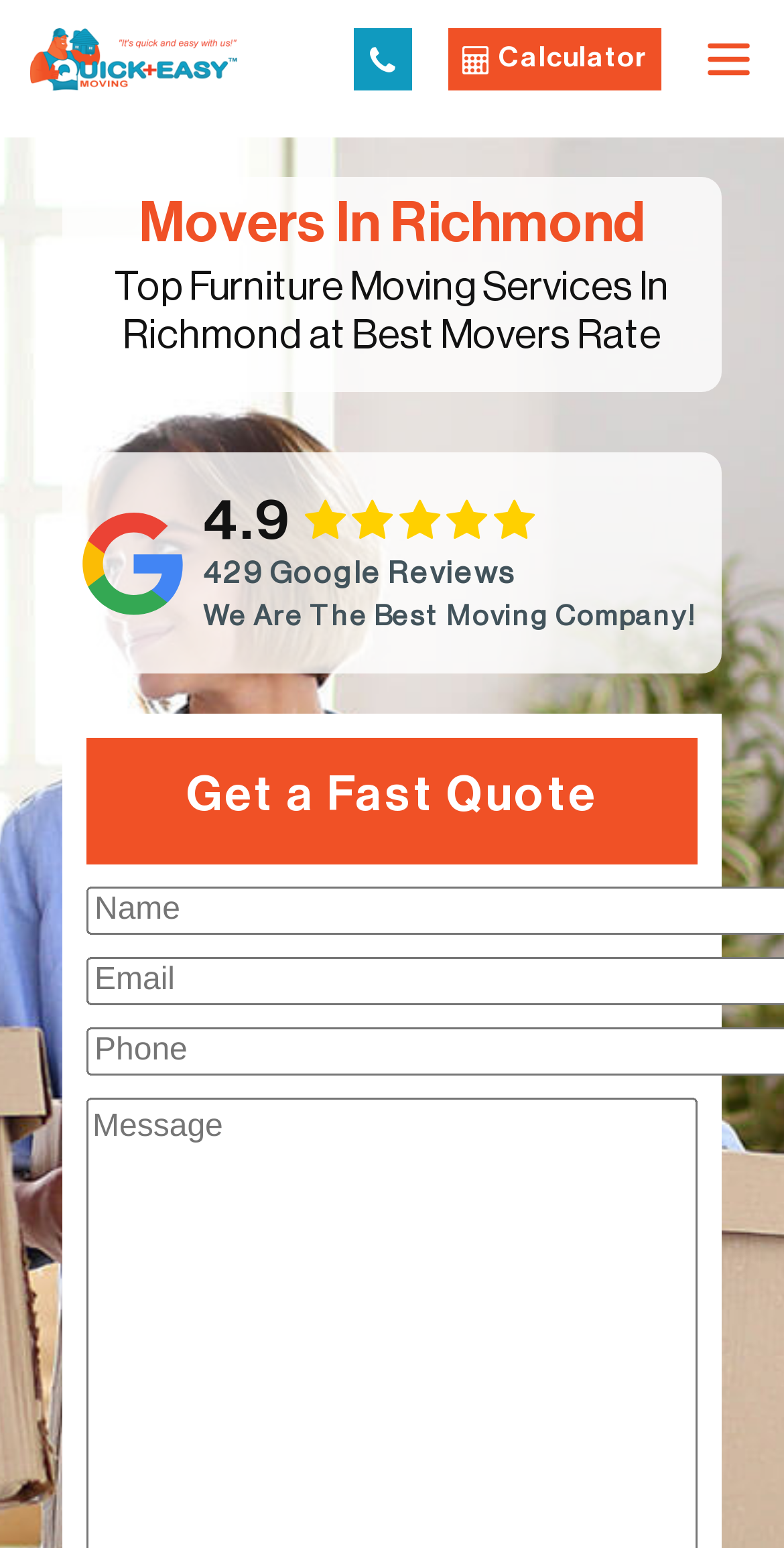Predict the bounding box of the UI element based on this description: "alt="Quick & Easy Moving"".

[0.038, 0.027, 0.303, 0.047]